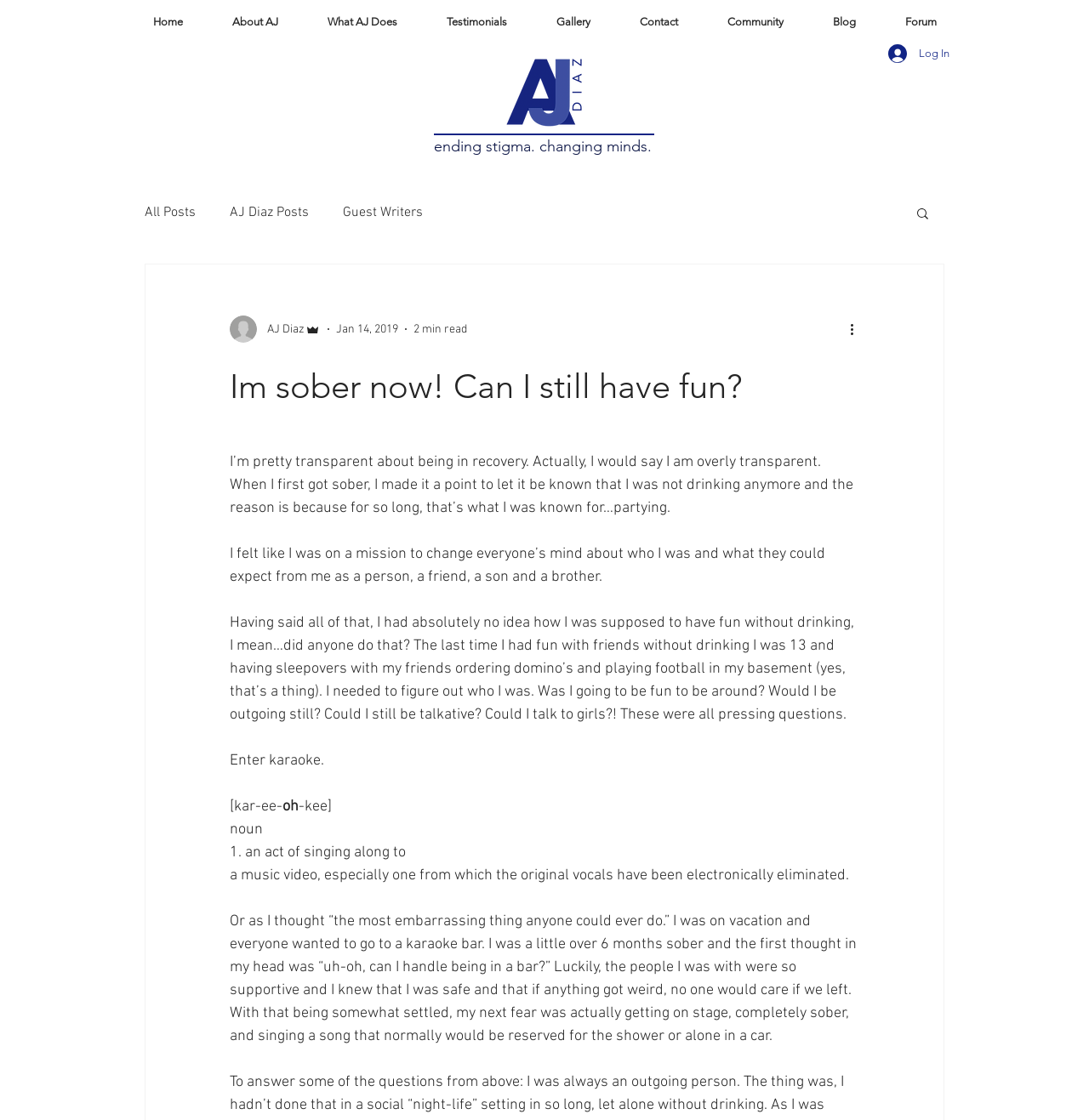What is the author's initial impression of karaoke?
Please provide a detailed and comprehensive answer to the question.

The author initially thought that karaoke was 'the most embarrassing thing anyone could ever do', implying that they were hesitant to participate in it, especially while sober.